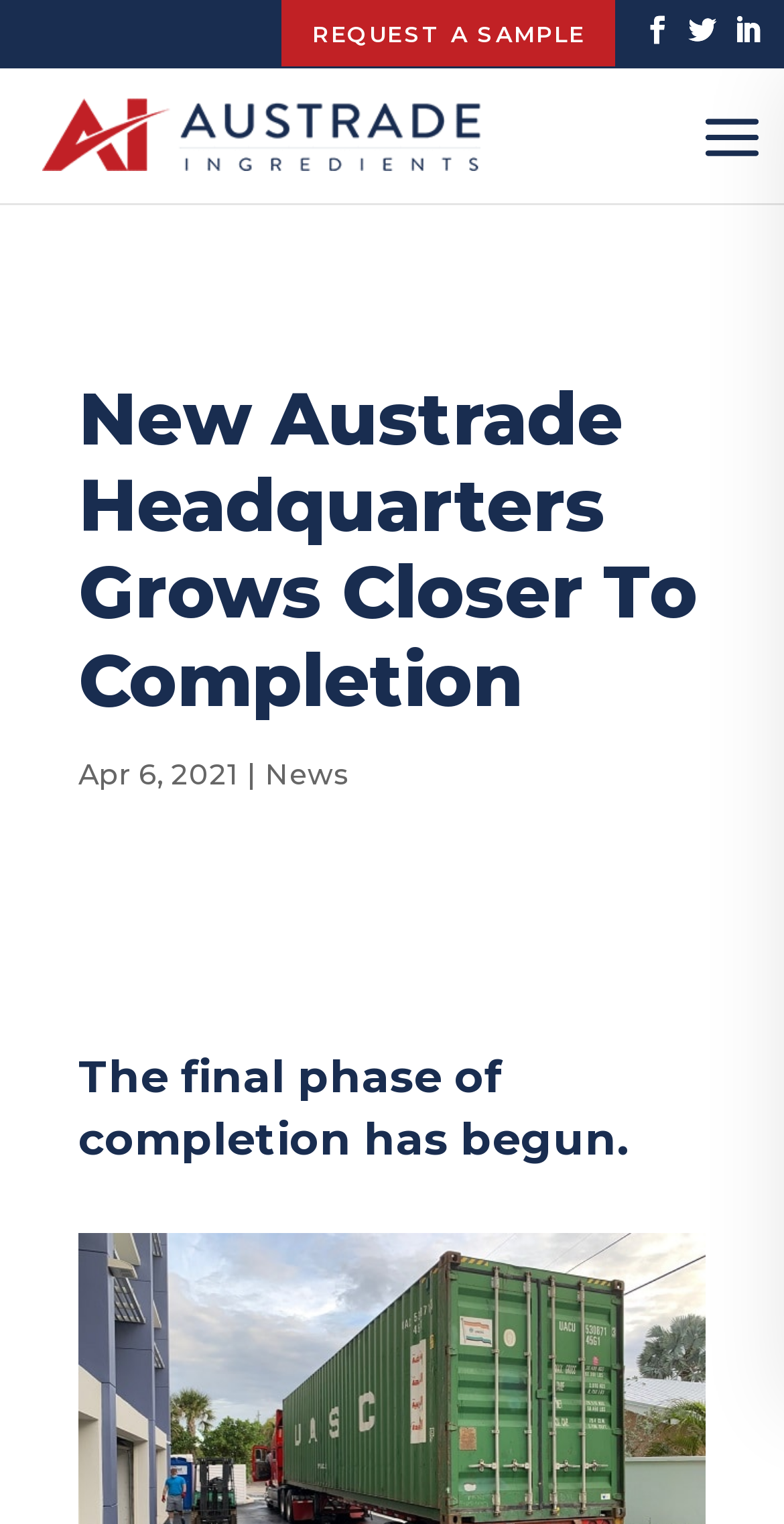What is the company name?
Can you give a detailed and elaborate answer to the question?

I found the company name by looking at the link element with text 'Austrade Inc.' which is located at the top of the webpage and also has an associated image element.